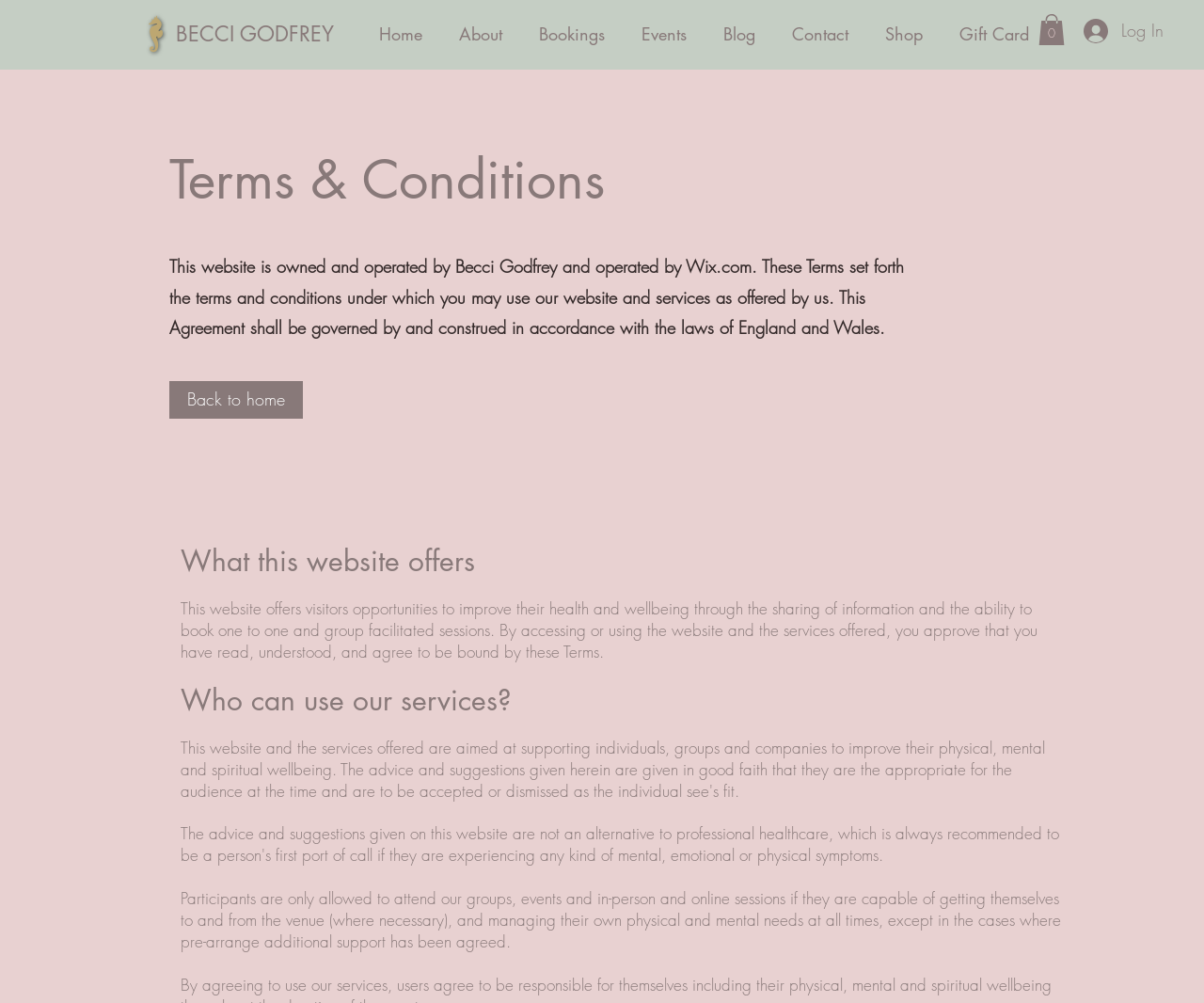Provide a one-word or short-phrase answer to the question:
What services are offered on this website?

Health and wellbeing services